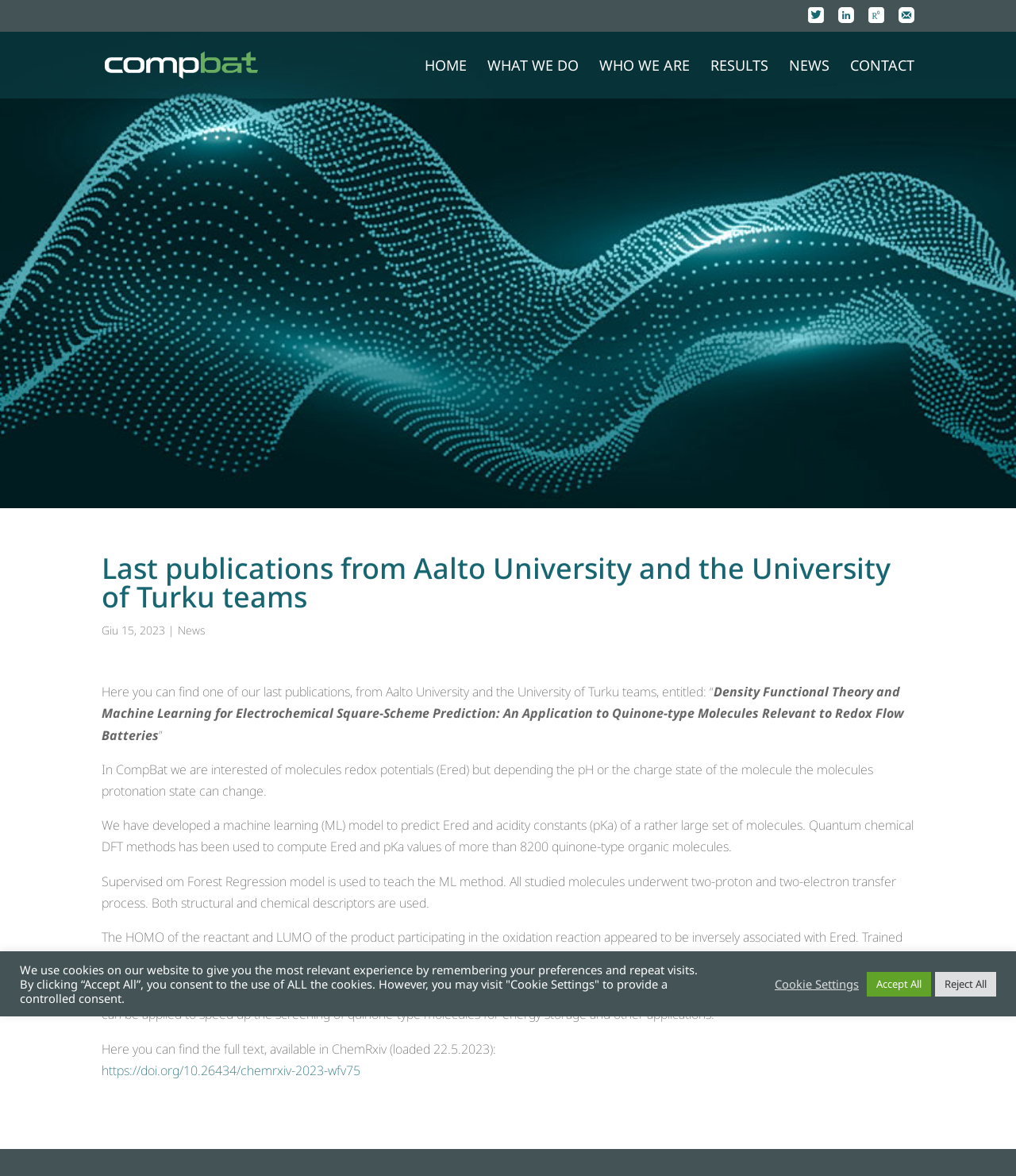Provide the bounding box coordinates for the area that should be clicked to complete the instruction: "Read the news article".

[0.1, 0.529, 0.202, 0.542]